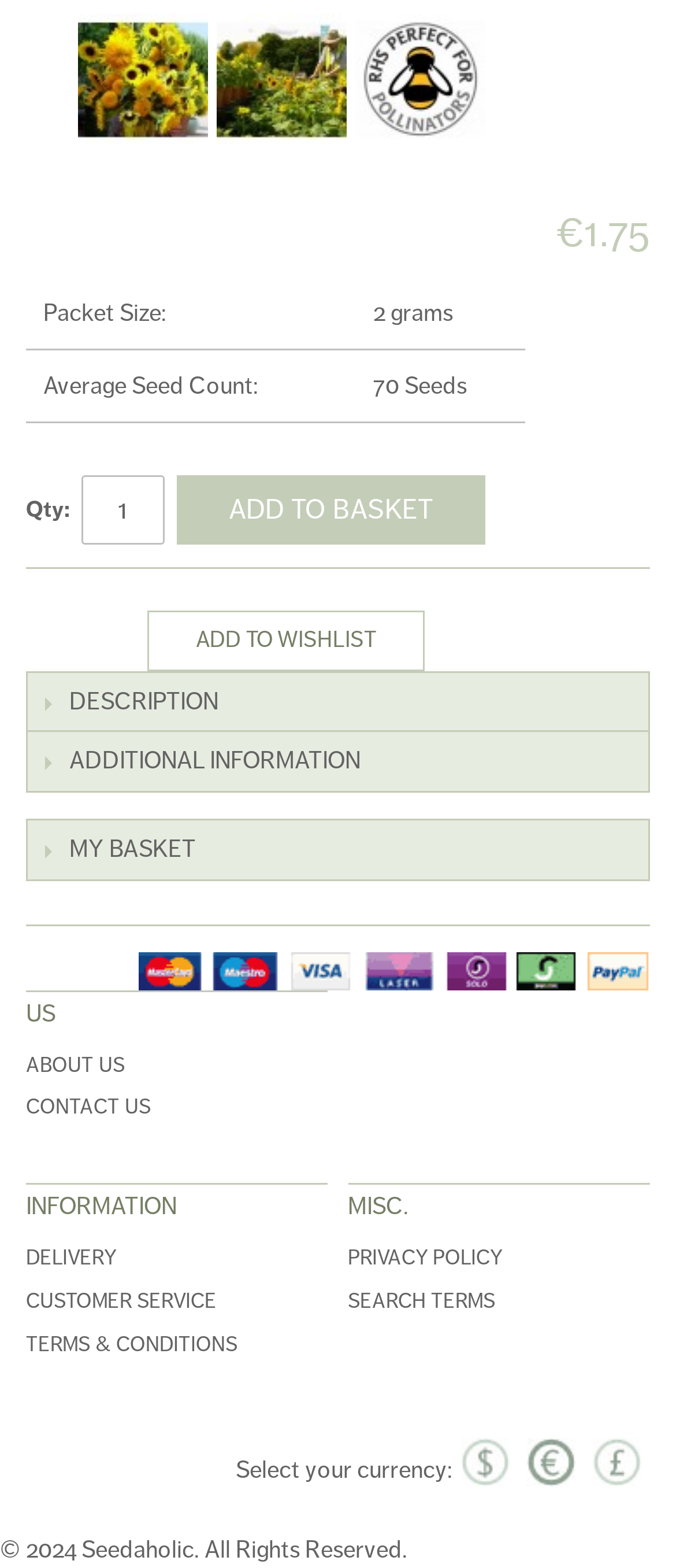Identify the coordinates of the bounding box for the element that must be clicked to accomplish the instruction: "View product details".

[0.113, 0.008, 0.31, 0.093]